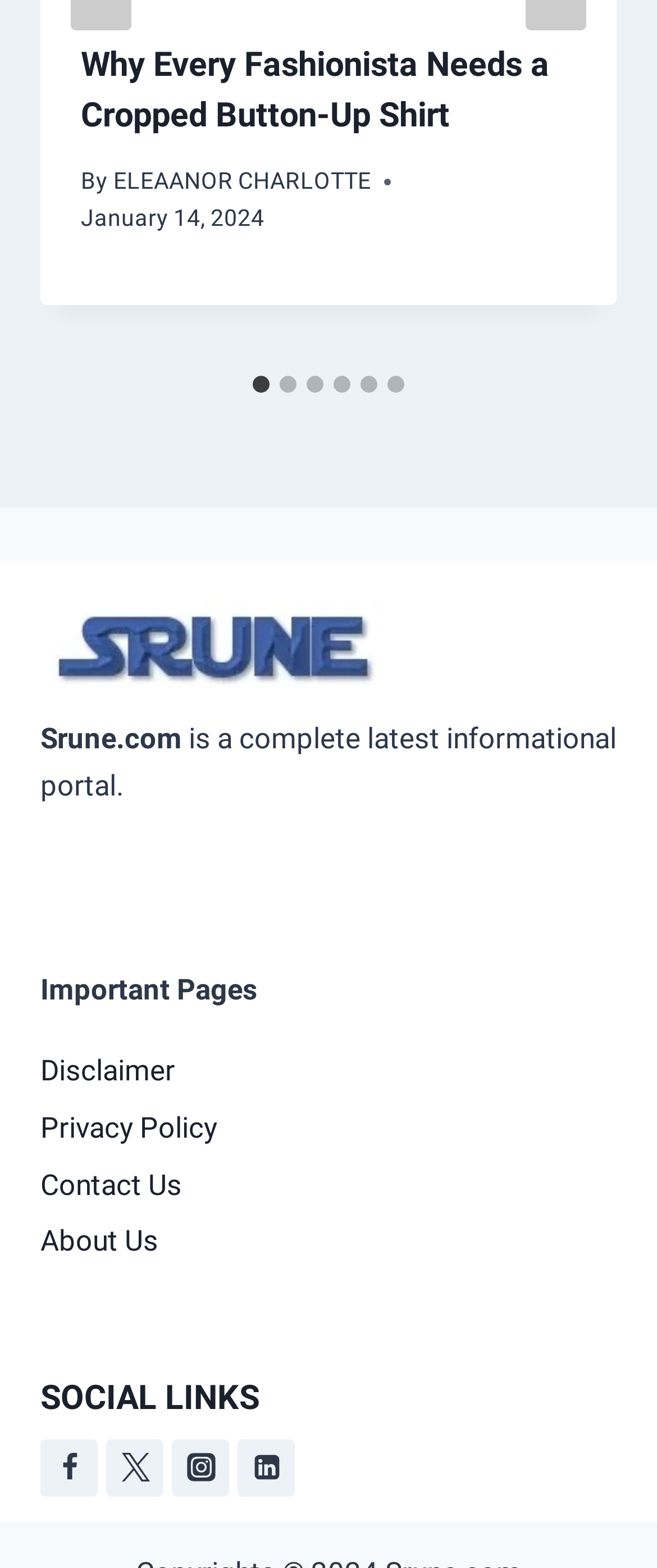Determine the bounding box coordinates for the area that needs to be clicked to fulfill this task: "Click on the article title". The coordinates must be given as four float numbers between 0 and 1, i.e., [left, top, right, bottom].

[0.123, 0.028, 0.836, 0.086]